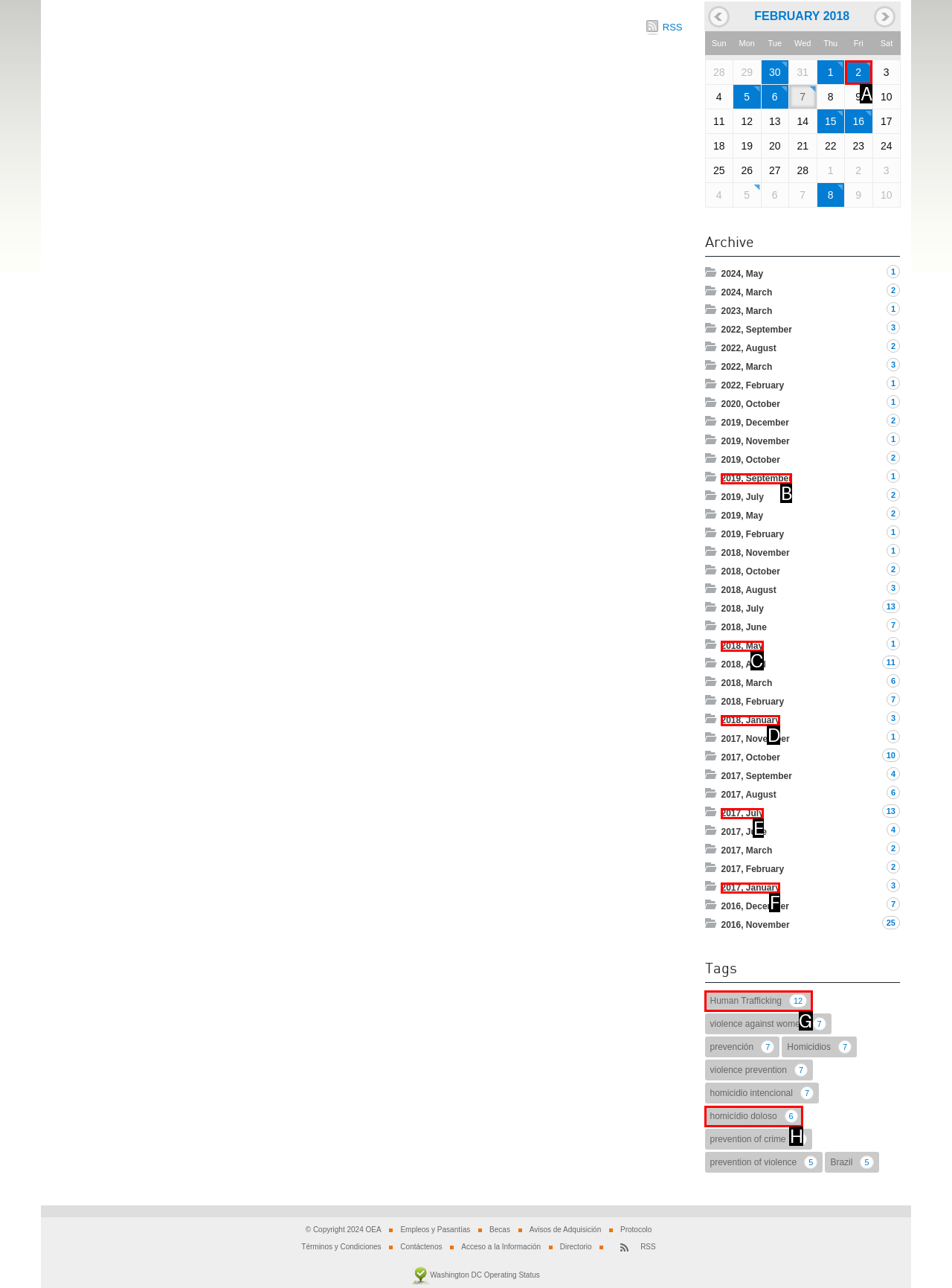Determine which option matches the element description: homicídio doloso6
Answer using the letter of the correct option.

H